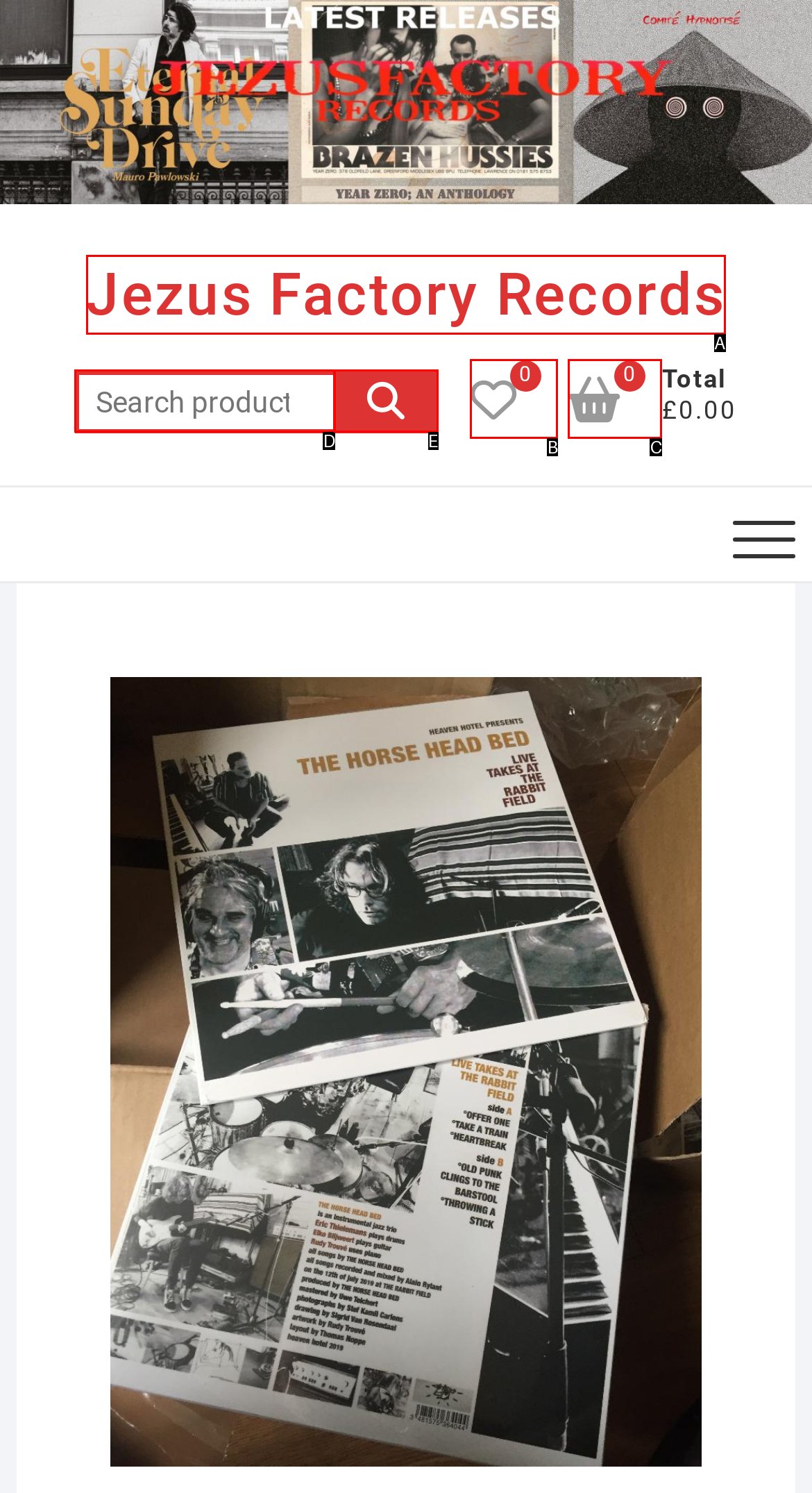Identify the letter of the UI element that corresponds to: Jezus Factory Records
Respond with the letter of the option directly.

A